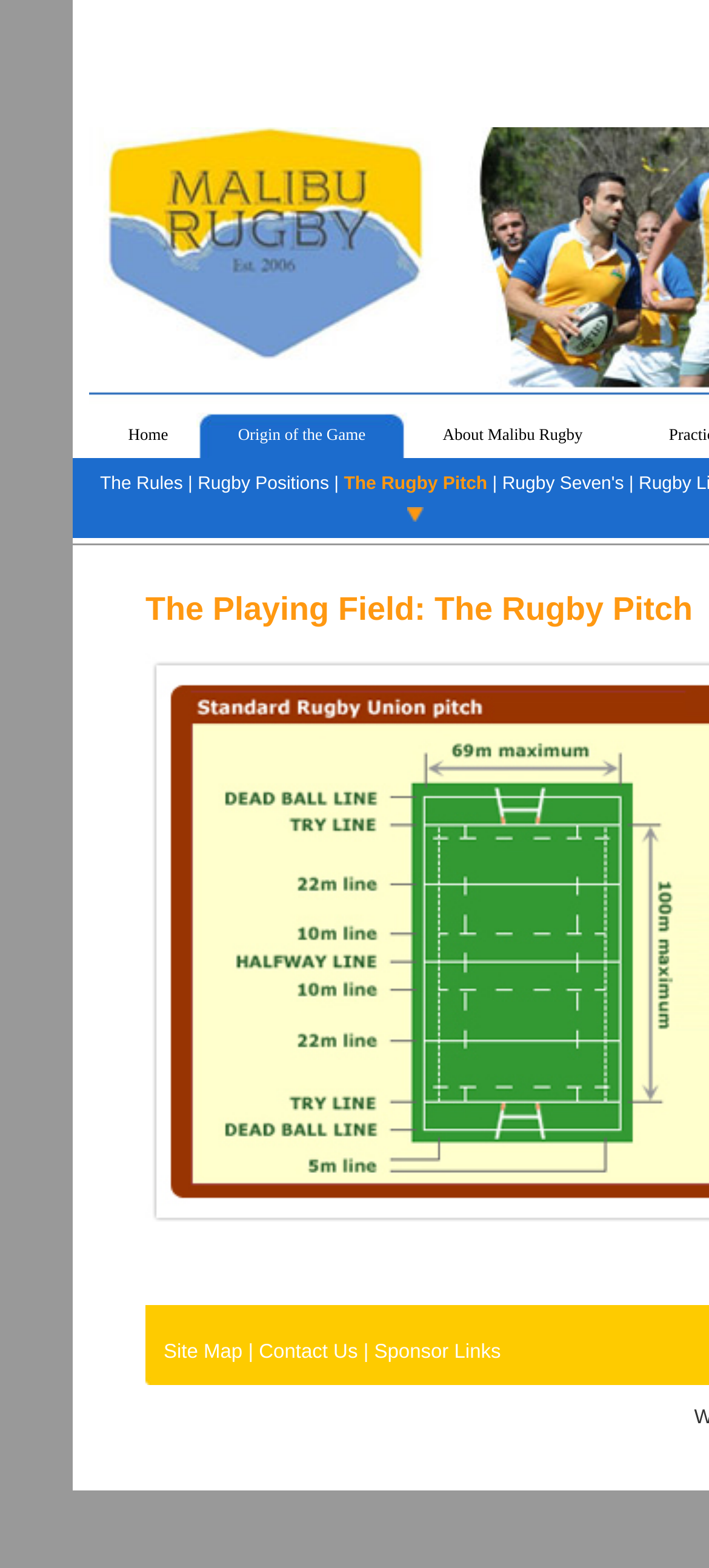Provide the bounding box coordinates of the HTML element this sentence describes: "Next". The bounding box coordinates consist of four float numbers between 0 and 1, i.e., [left, top, right, bottom].

None